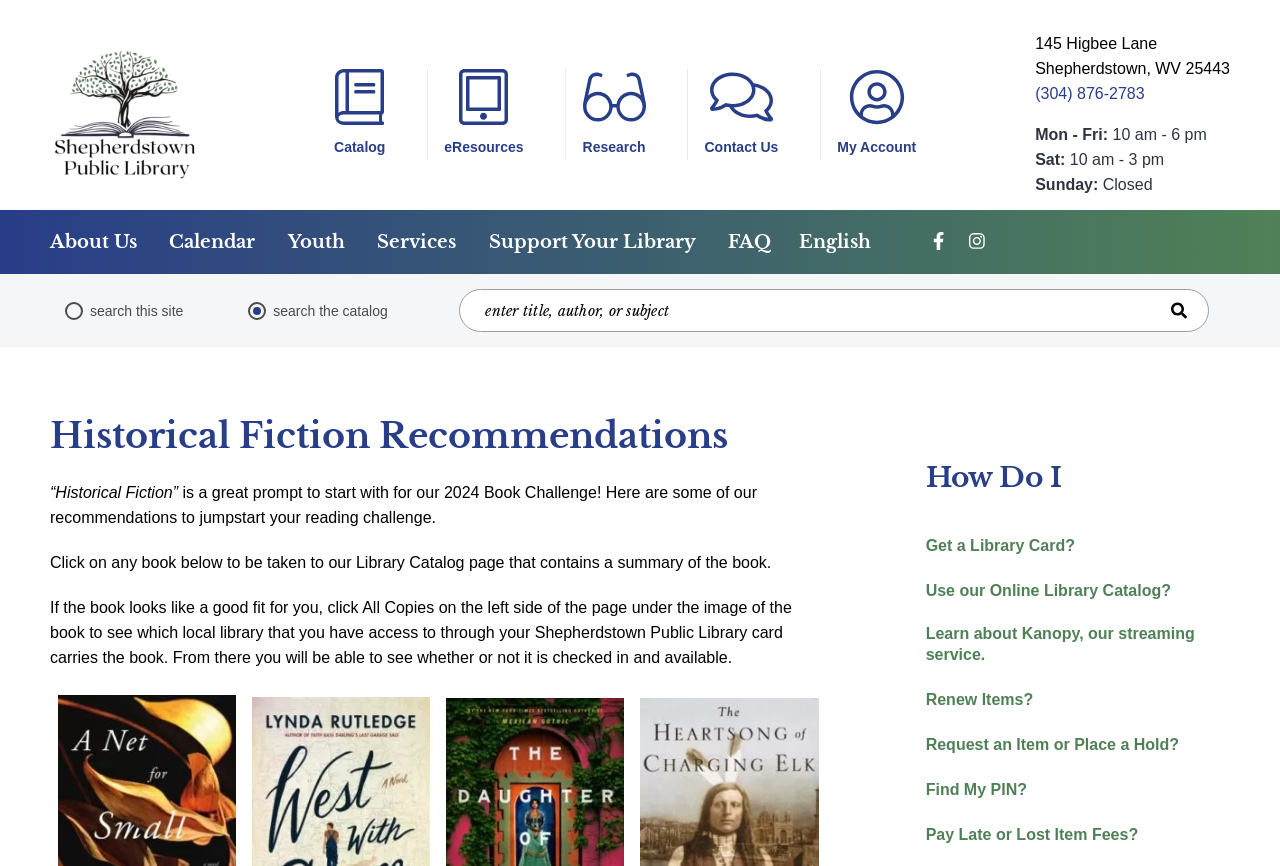Identify the bounding box coordinates of the part that should be clicked to carry out this instruction: "Select a language".

[0.624, 0.264, 0.71, 0.294]